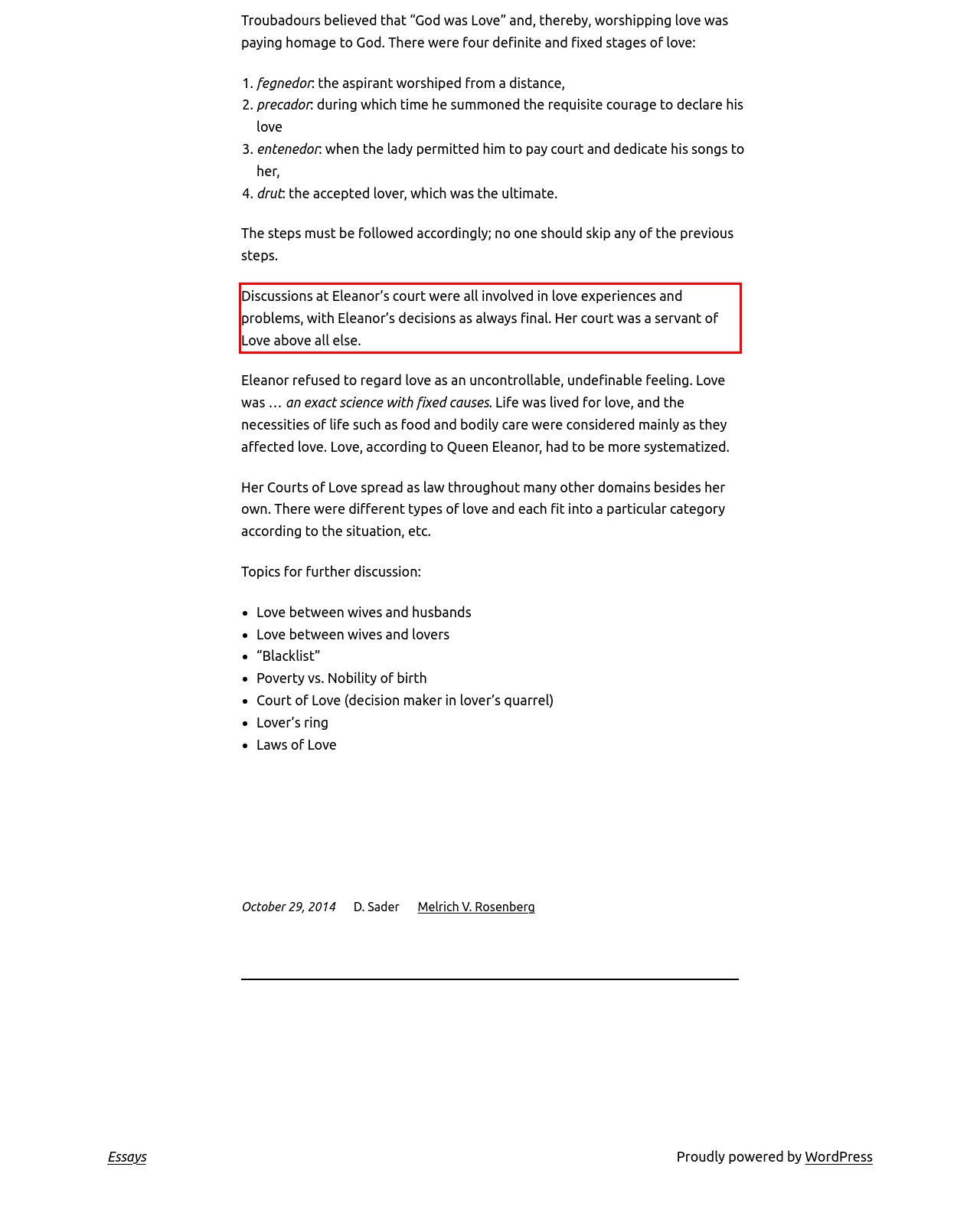Please identify and extract the text from the UI element that is surrounded by a red bounding box in the provided webpage screenshot.

Discussions at Eleanor’s court were all involved in love experiences and problems, with Eleanor’s decisions as always final. Her court was a servant of Love above all else.